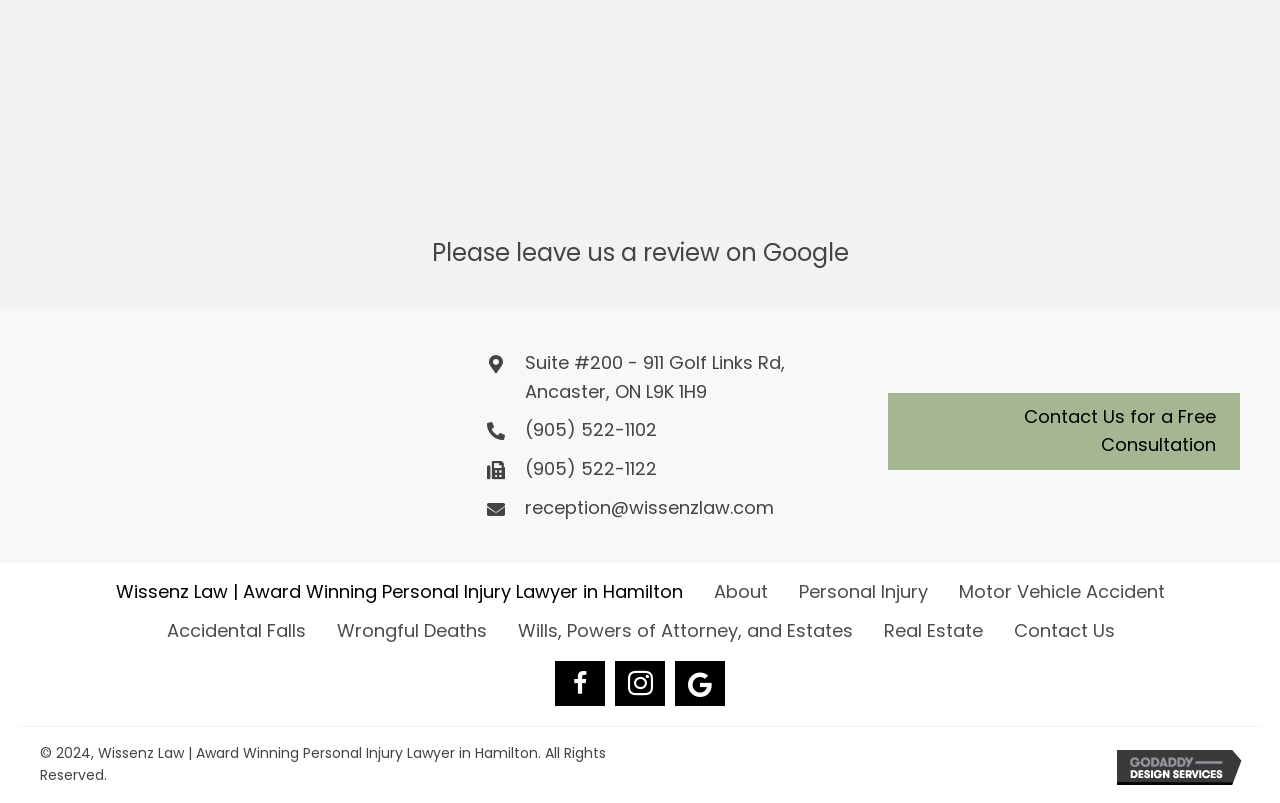What is the name of the law firm?
Please answer the question with as much detail and depth as you can.

I found the name of the law firm by looking at the top of the webpage, where it lists the logo and name of the firm. The name of the law firm is Wissenz Law, and it is also mentioned in the navigation menu and other parts of the webpage.